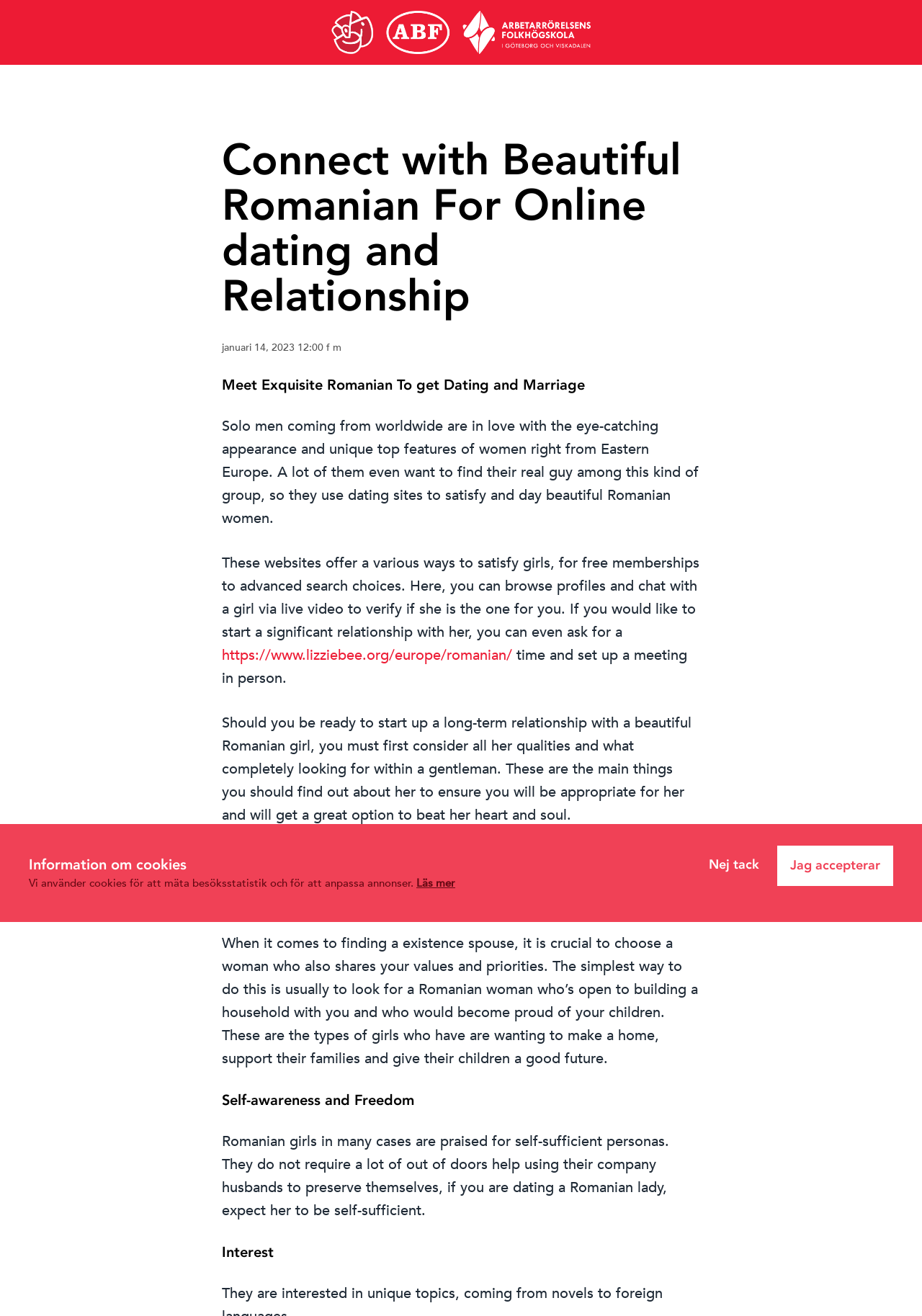Please provide a brief answer to the question using only one word or phrase: 
What is the recommended approach to finding a suitable Romanian partner?

Consider her qualities and priorities